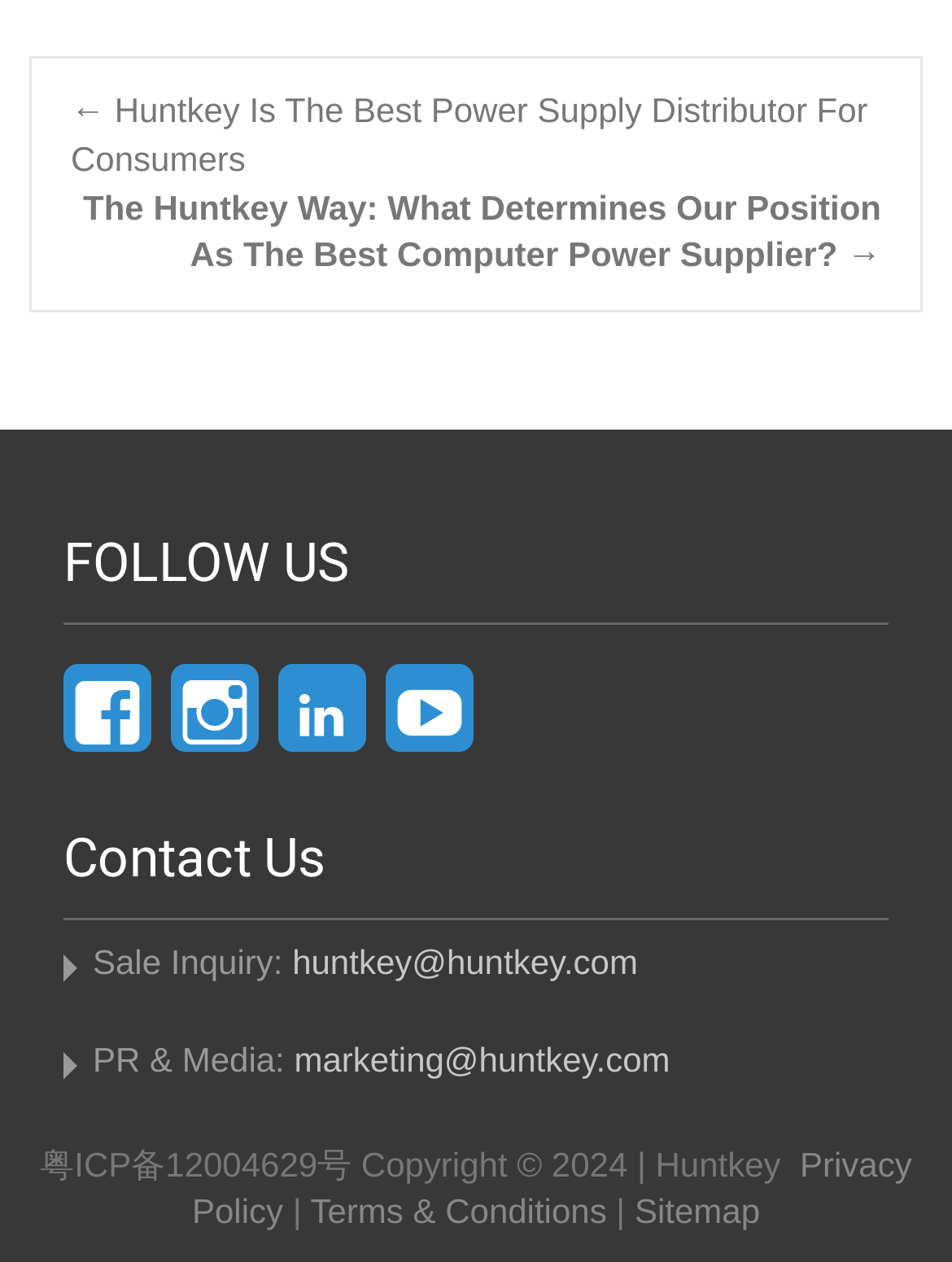Show the bounding box coordinates of the region that should be clicked to follow the instruction: "Follow Huntkey on Facebook."

[0.067, 0.528, 0.159, 0.559]